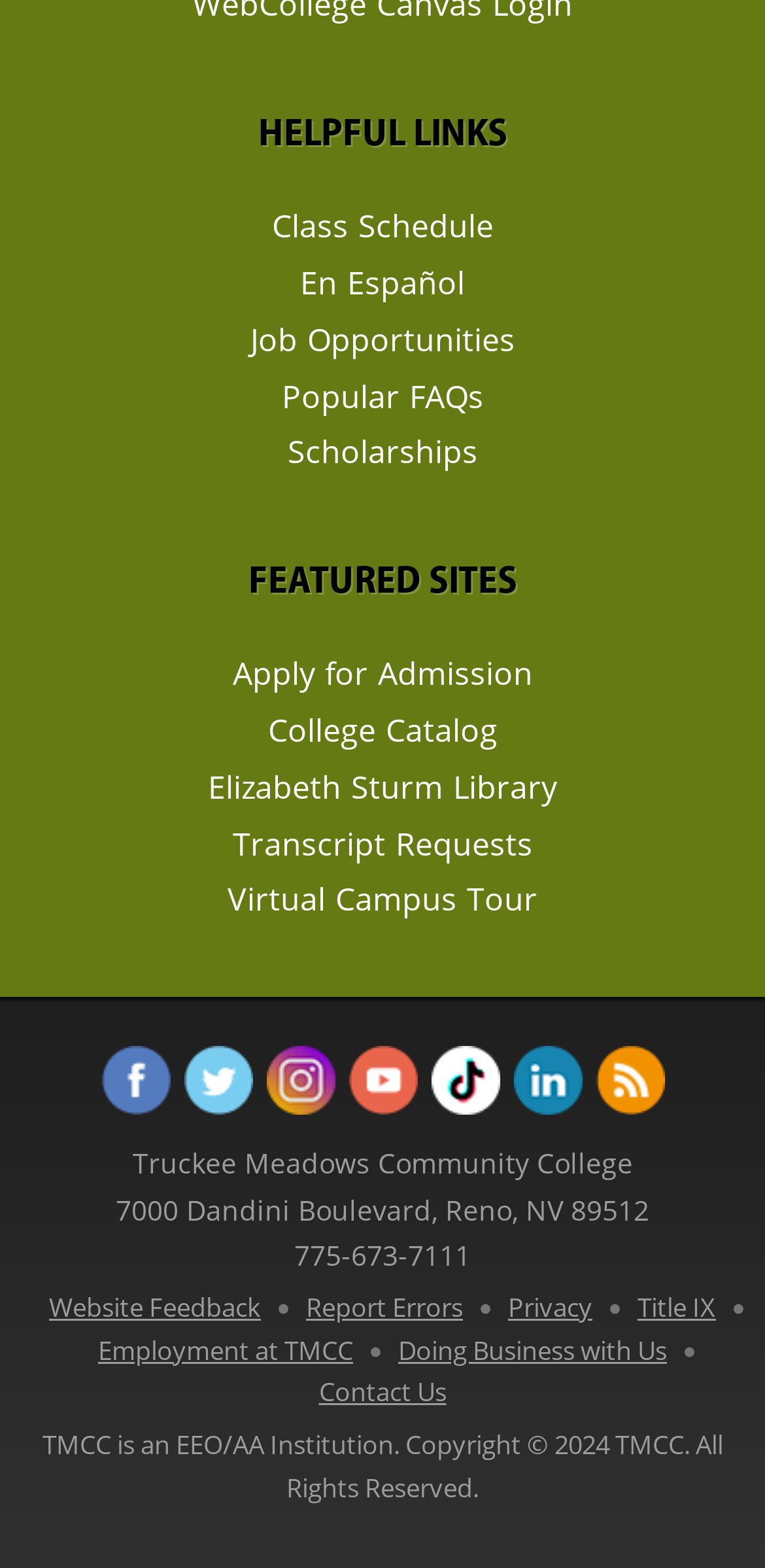Give a one-word or short phrase answer to this question: 
What is the name of the college?

Truckee Meadows Community College